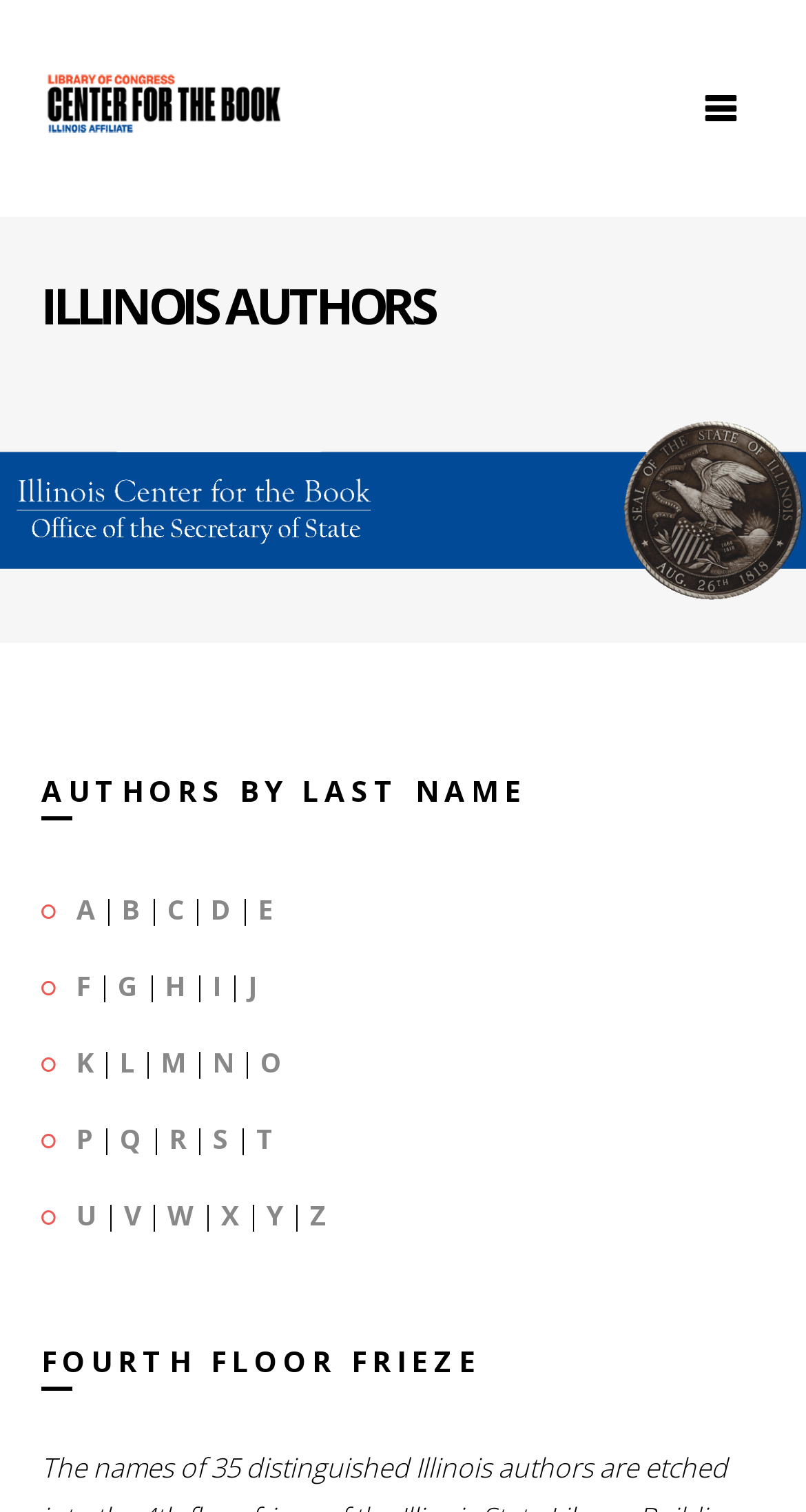Use a single word or phrase to answer the question: 
What is the banner image above the authors' list?

The Illinois Center for the Book banner